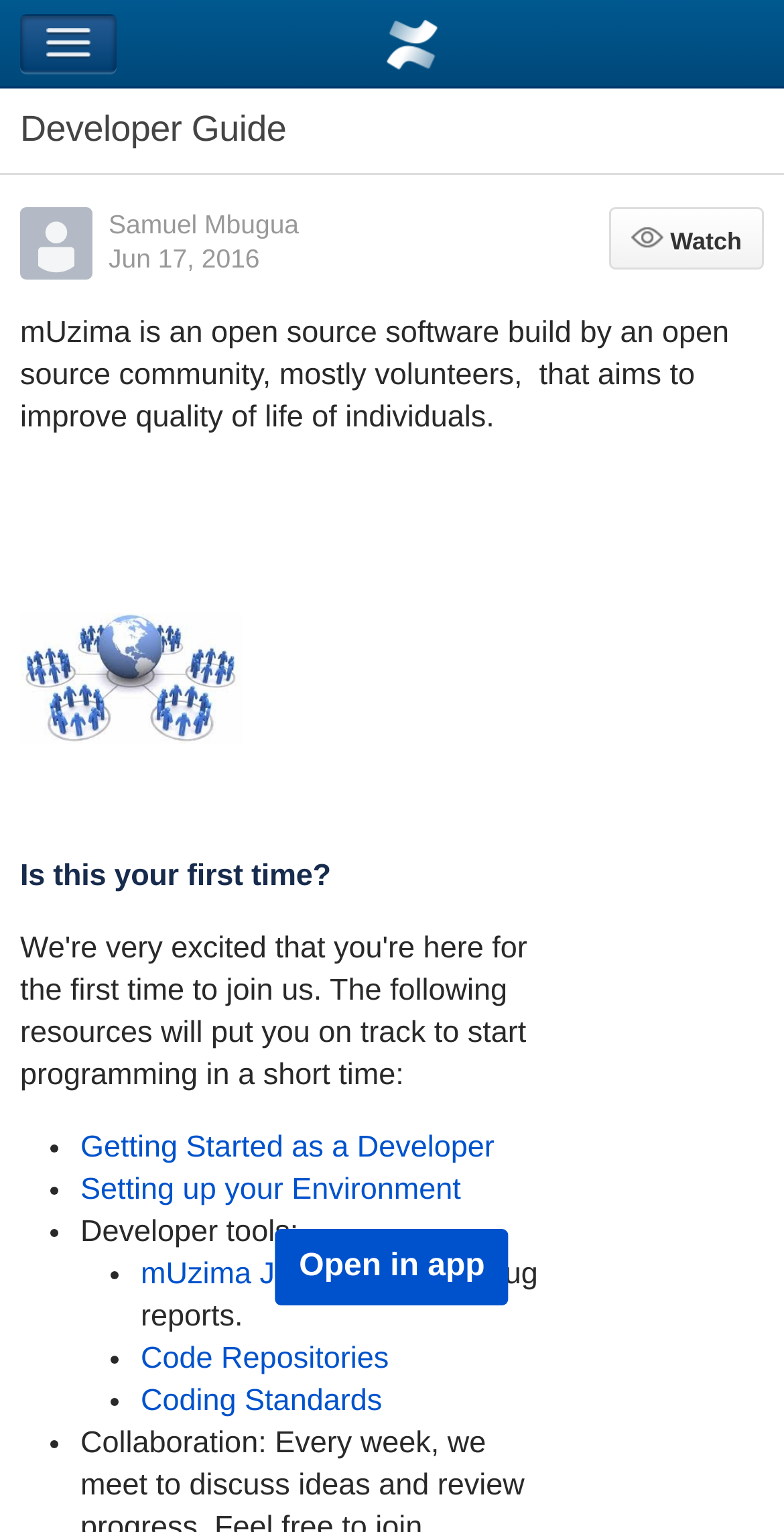Please identify the bounding box coordinates of the element I need to click to follow this instruction: "Open in app".

[0.351, 0.802, 0.649, 0.852]